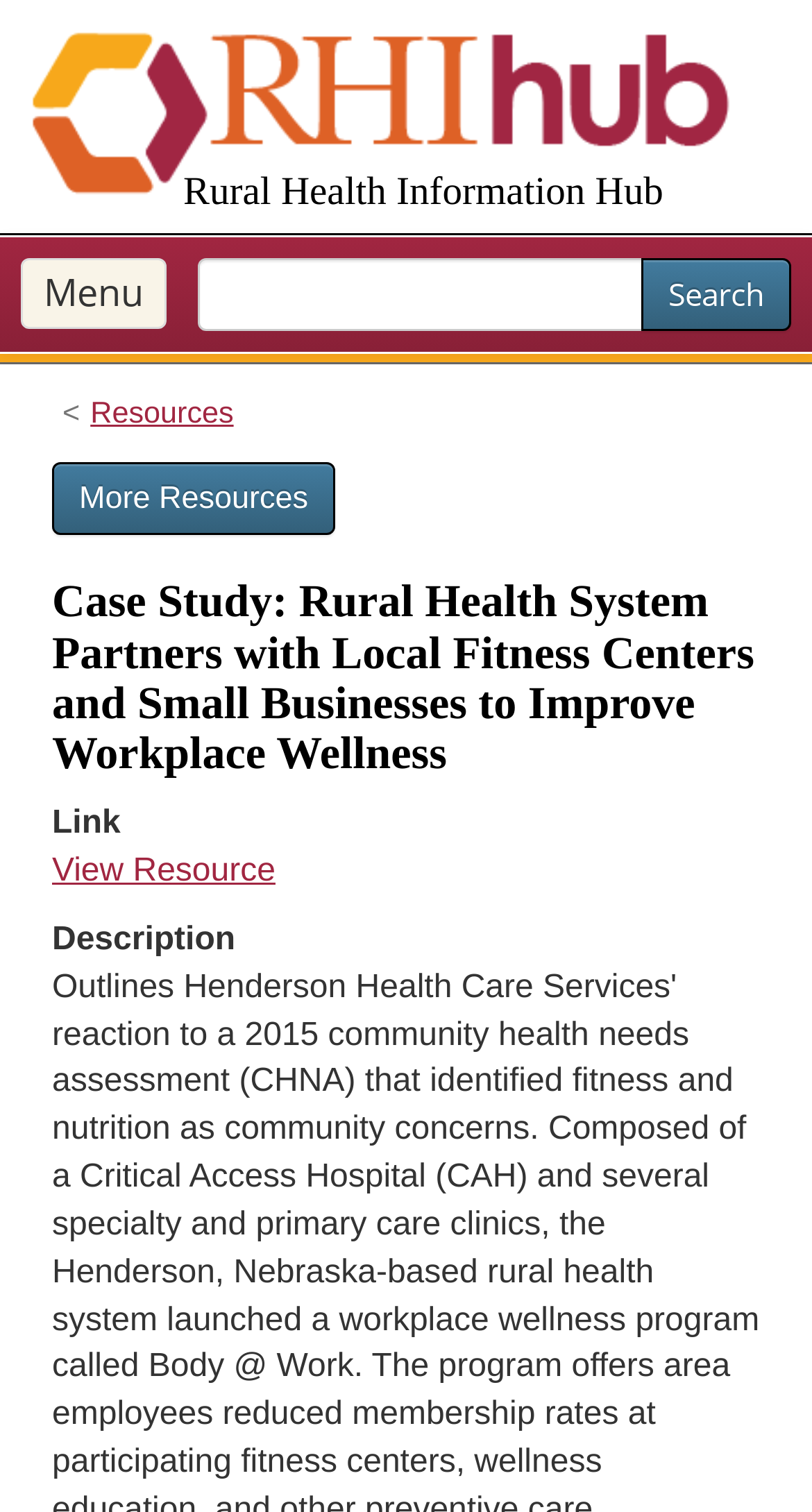Give a detailed account of the webpage.

The webpage is a case study about a rural health system partnering with local fitness centers and small businesses to improve workplace wellness. At the top left of the page, there is a link to the "Rural Health Information Hub". Below this, there is a primary navigation menu with a "Menu" button and a search bar. The search bar has a text box and a "Search" button.

To the right of the primary navigation menu, there is a breadcrumb navigation menu with a link to "Resources" and a "More Resources" button. Below this, there is a heading that displays the title of the case study. Underneath the heading, there are three elements: a "Link" label, a "View Resource" link, and a "Description" label.

The description section, which is likely the main content of the page, is not explicitly described in the accessibility tree, but based on the meta description, it outlines Henderson Health Care Services' reaction to a 2015 community health needs assessment that identified fitness and nutrition as community concerns.